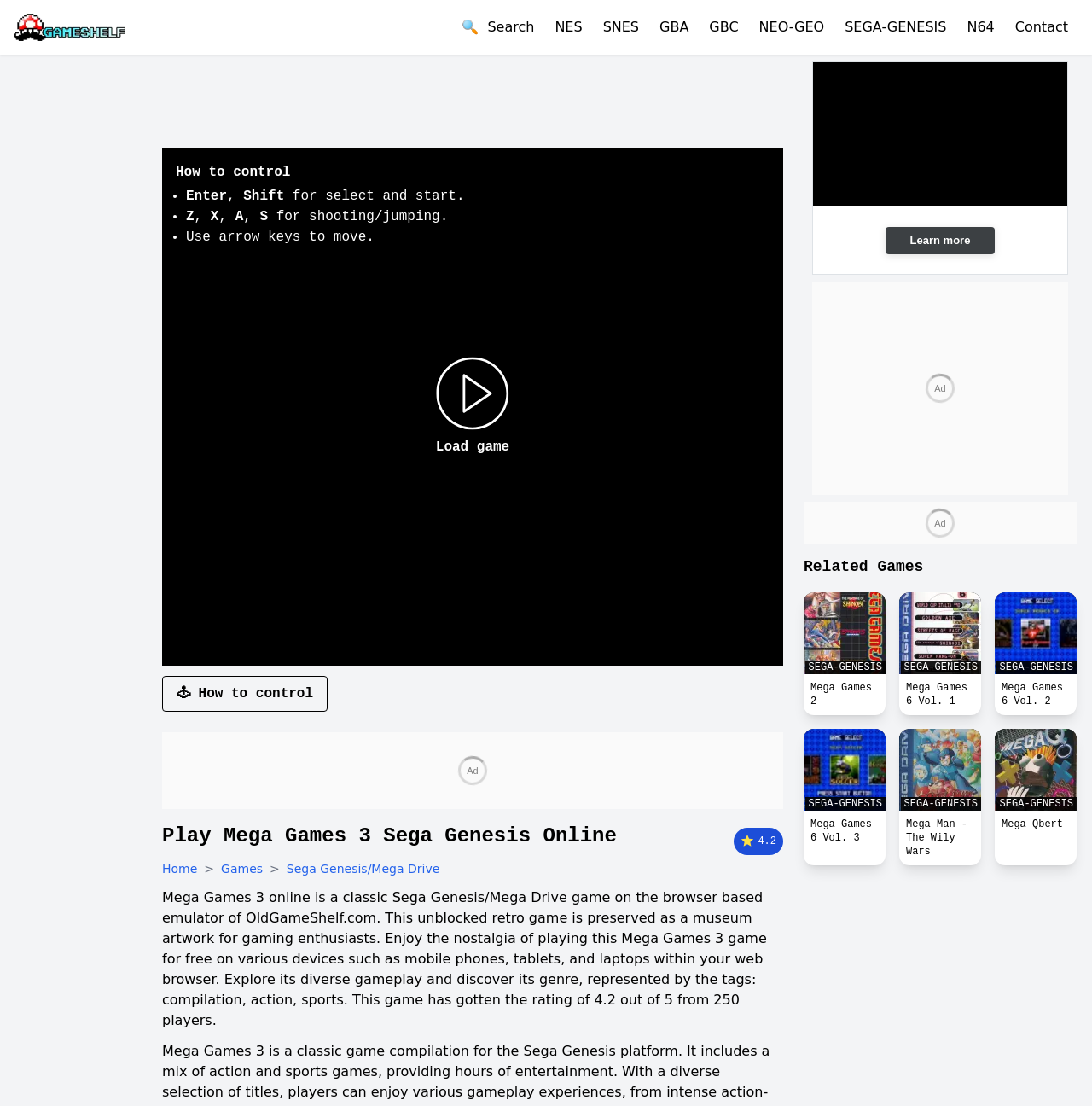What is the rating of Mega Games 3?
Look at the image and answer with only one word or phrase.

4.2